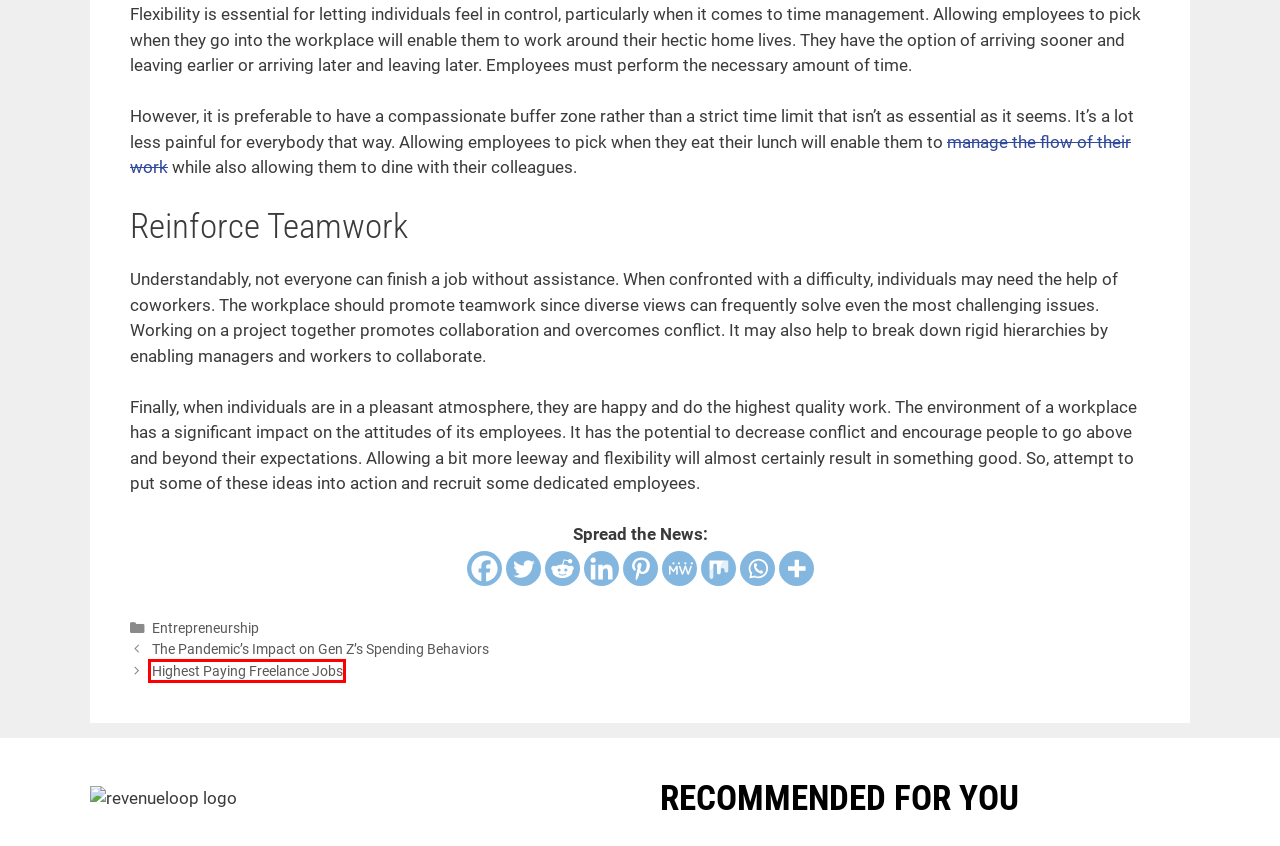You are given a screenshot of a webpage with a red rectangle bounding box around a UI element. Select the webpage description that best matches the new webpage after clicking the element in the bounding box. Here are the candidates:
A. Which Freelance Jobs Pay Best? - Revenue Loop
B. Contact Us | Revenue Loop
C. Your Guide to Business and Financial Success | Revenue Loop
D. About the Site | Revenue Loop
E. How COVID-19 Pandemic Changed Gen Z's Spending Habits - Revenue Loop
F. Adventure Sports and Safety: What You Should Know | Revenue Loop
G. Personal Finance Archives - Revenue Loop
H. Entrepreneurship Archives - Revenue Loop

A